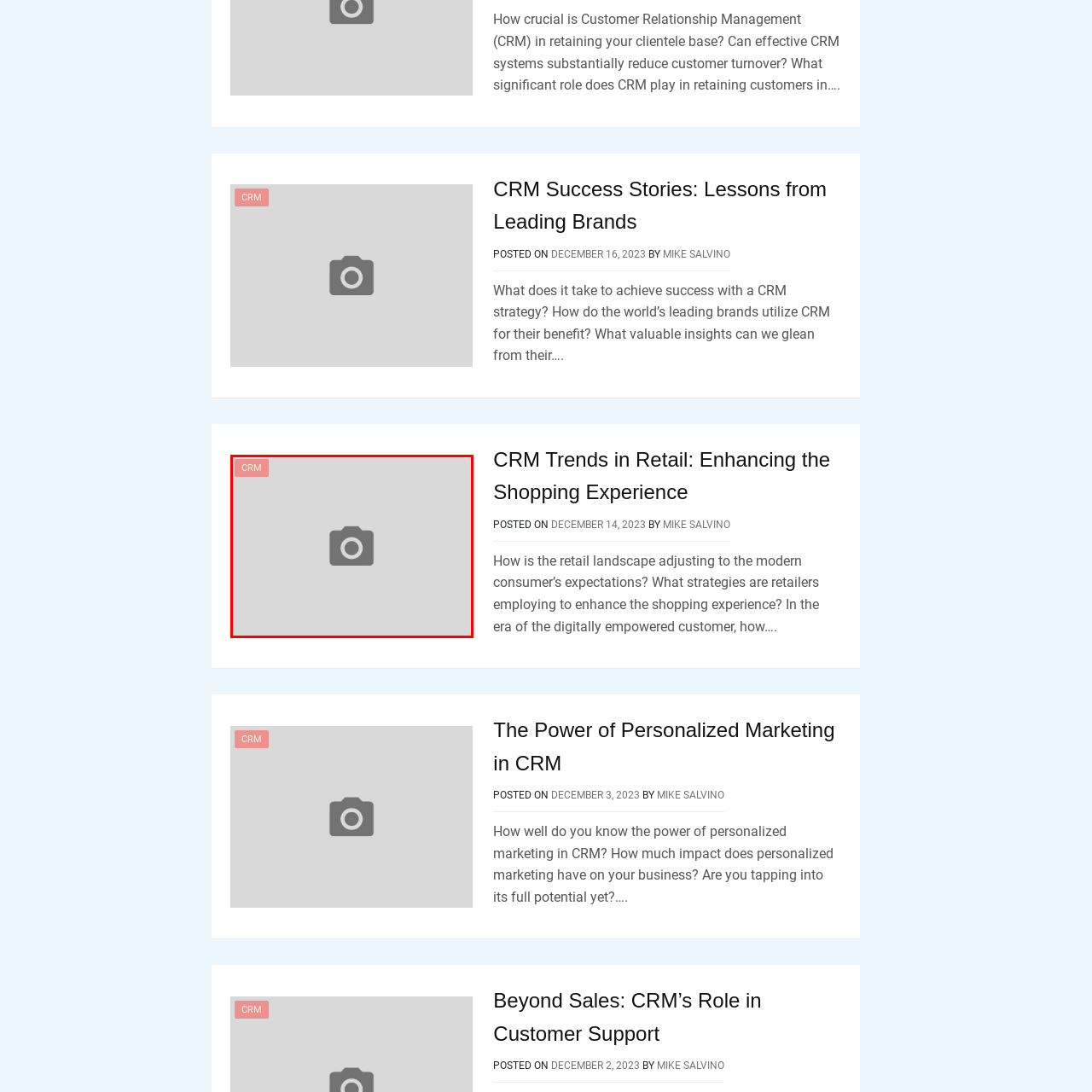Describe in detail the portion of the image that is enclosed within the red boundary.

The image features a simple camera icon, symbolizing themes related to photography or capturing moments. Positioned prominently in the content, it is associated with the topic of Customer Relationship Management (CRM). This visual element serves to enhance discussions about CRM strategies, likely in relation to the importance of visuals in engaging clients and retaining customer interest, as suggested by other articles surrounding it. The icon highlights how critical visual content is in effectively communicating brand messages and fostering relationships in the digital marketing landscape.